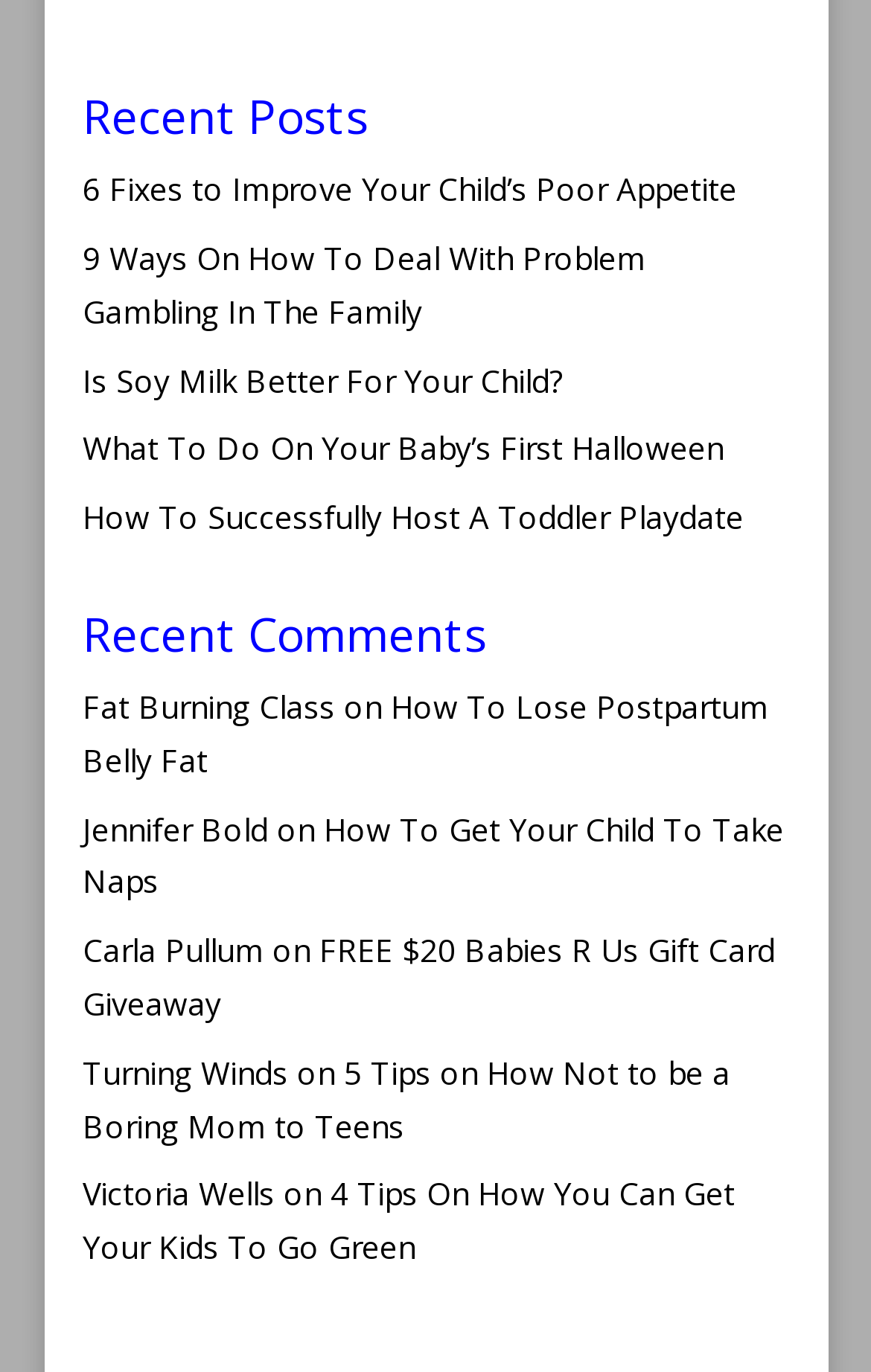Please identify the bounding box coordinates of the element I should click to complete this instruction: 'Read about Membership'. The coordinates should be given as four float numbers between 0 and 1, like this: [left, top, right, bottom].

None